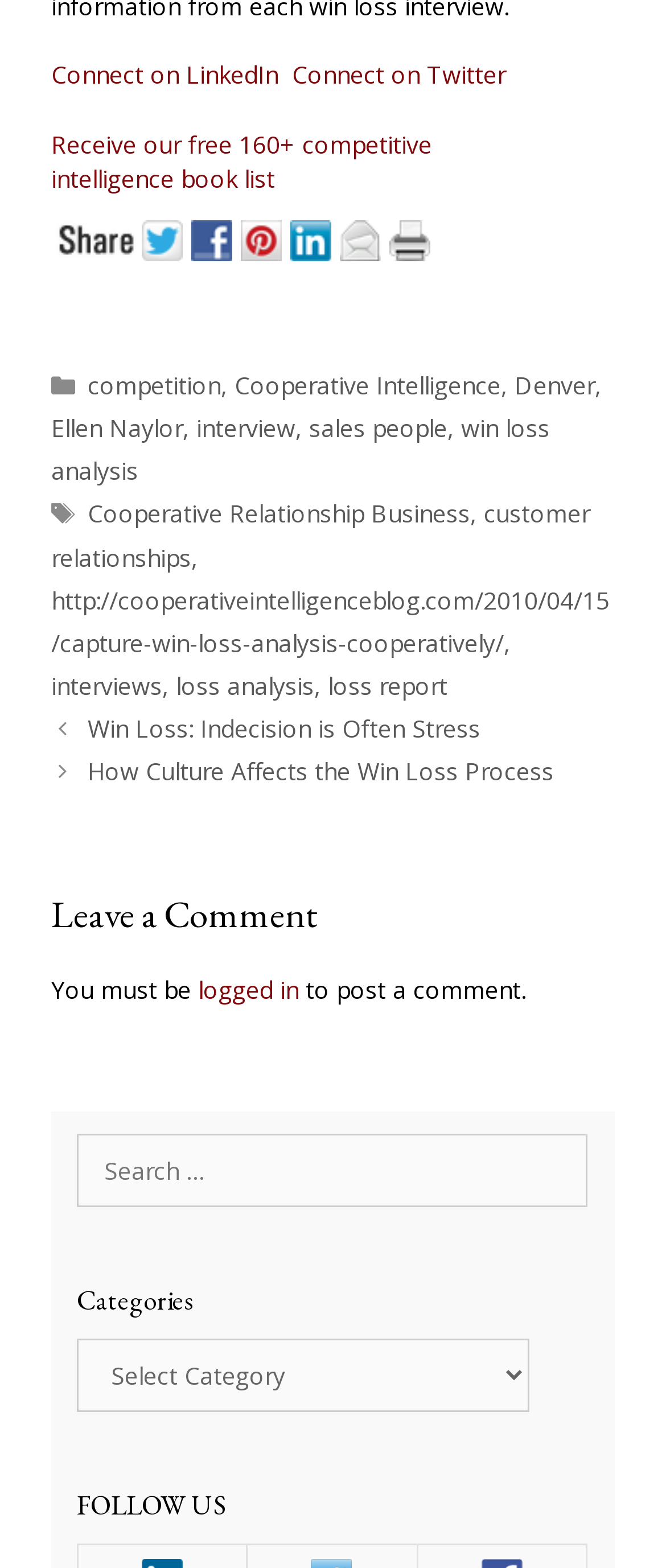Please identify the bounding box coordinates of the element I need to click to follow this instruction: "Connect on LinkedIn".

[0.077, 0.037, 0.418, 0.058]